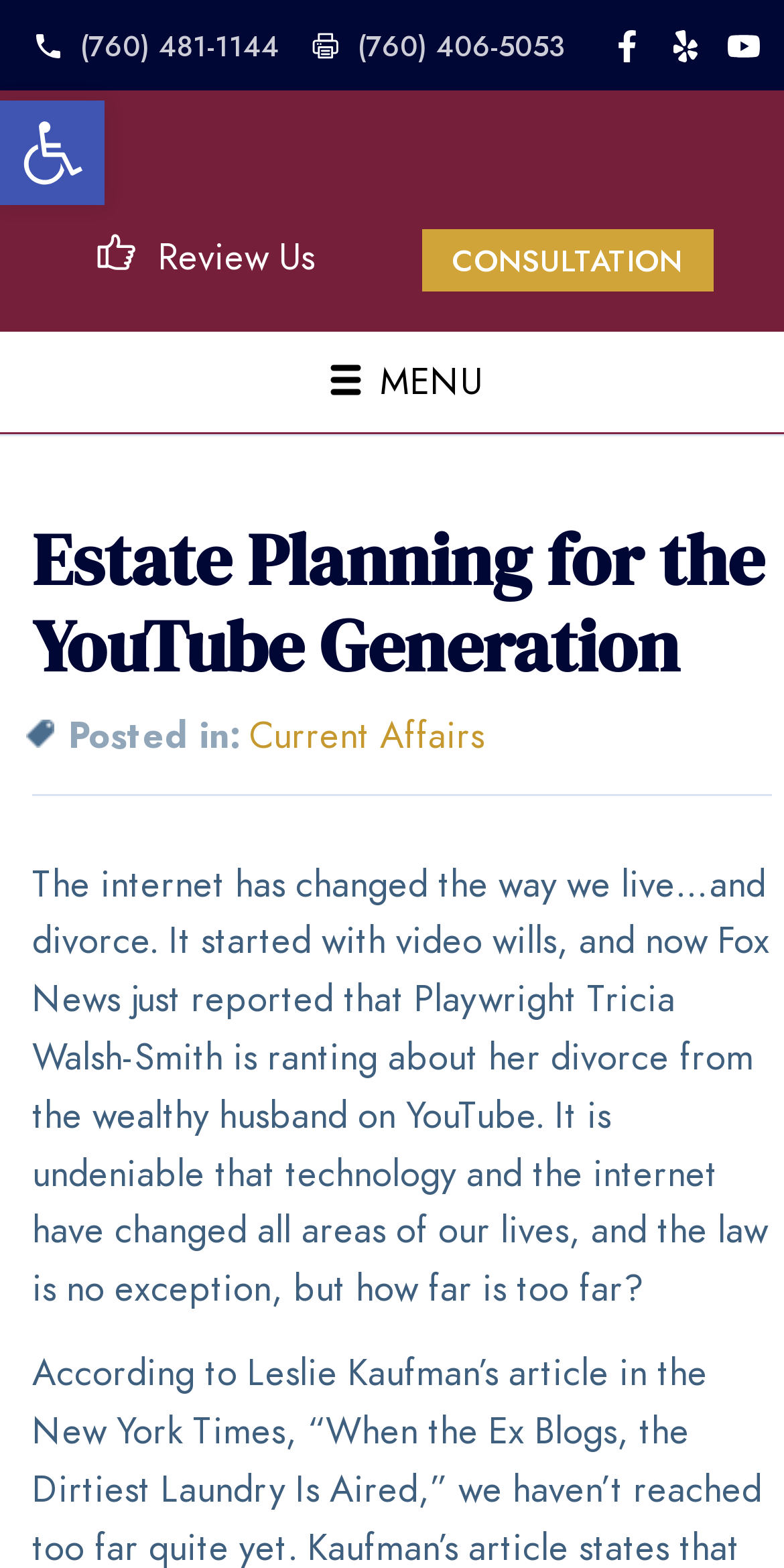Use a single word or phrase to answer the following:
What is the phone number on the top left?

(760) 481-1144